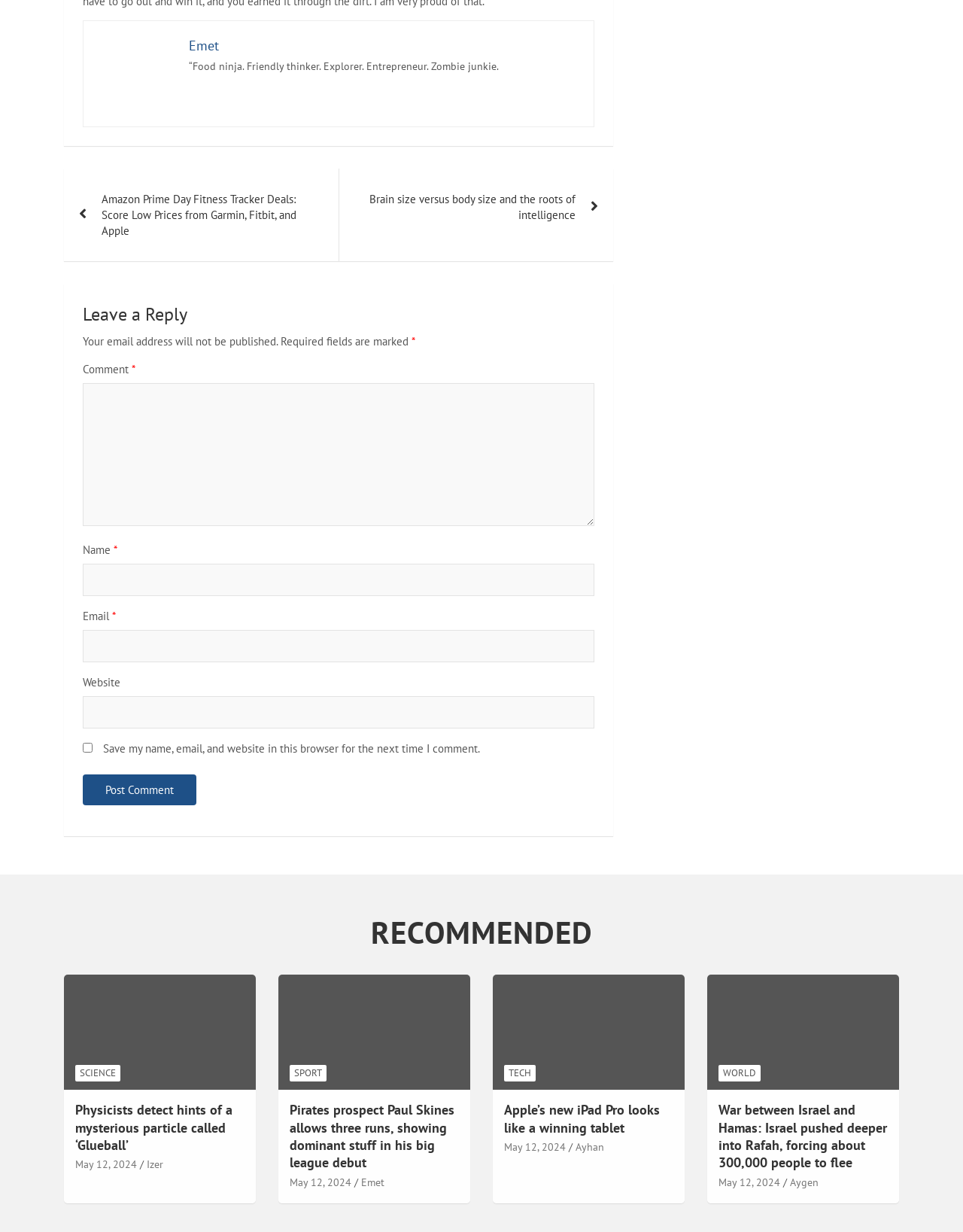Identify the bounding box coordinates for the region to click in order to carry out this instruction: "Enter your name in the 'Name' field". Provide the coordinates using four float numbers between 0 and 1, formatted as [left, top, right, bottom].

[0.086, 0.457, 0.617, 0.484]